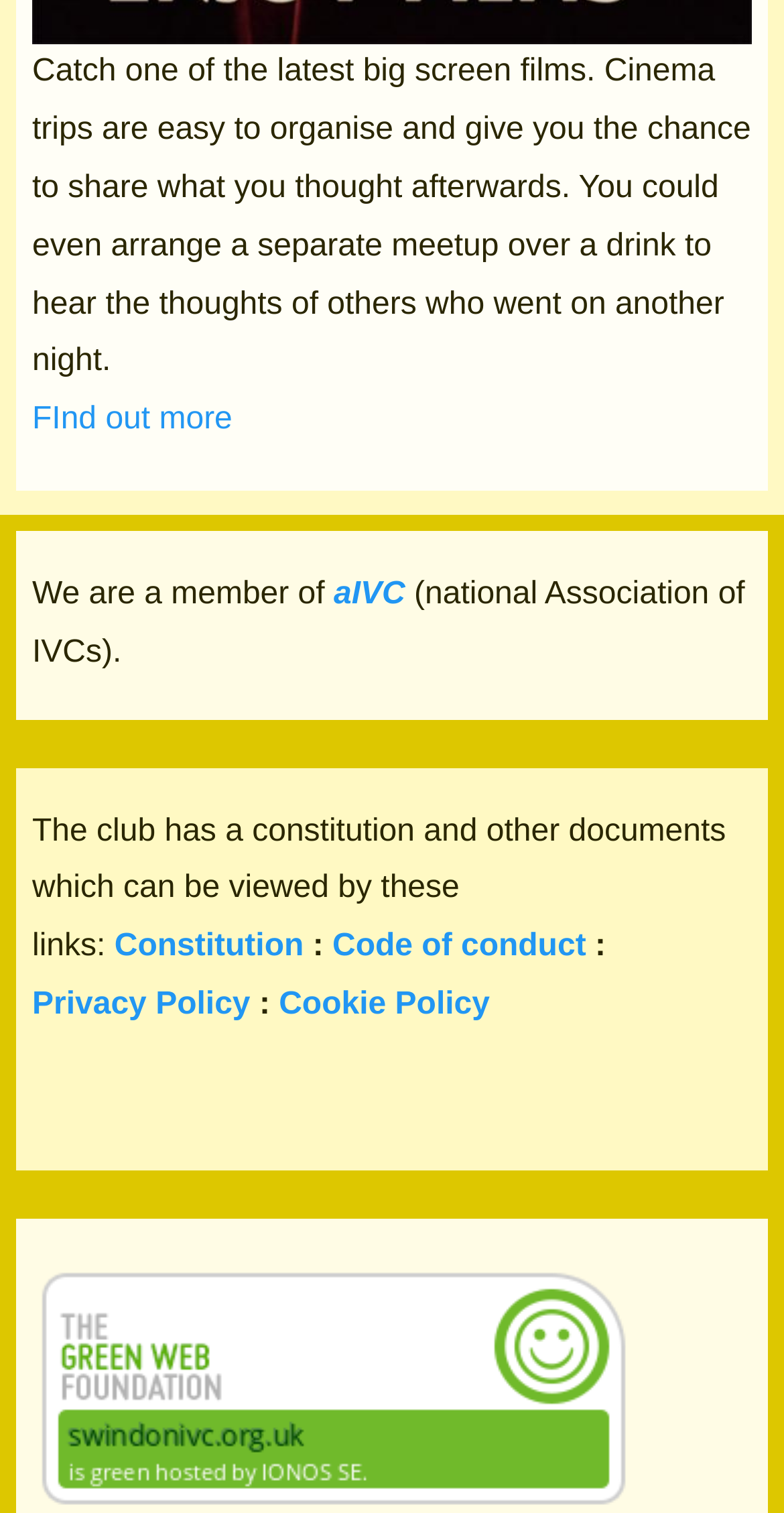Observe the image and answer the following question in detail: What is the club a member of?

According to the text, the club is a member of aIVC, which stands for national Association of IVCs.